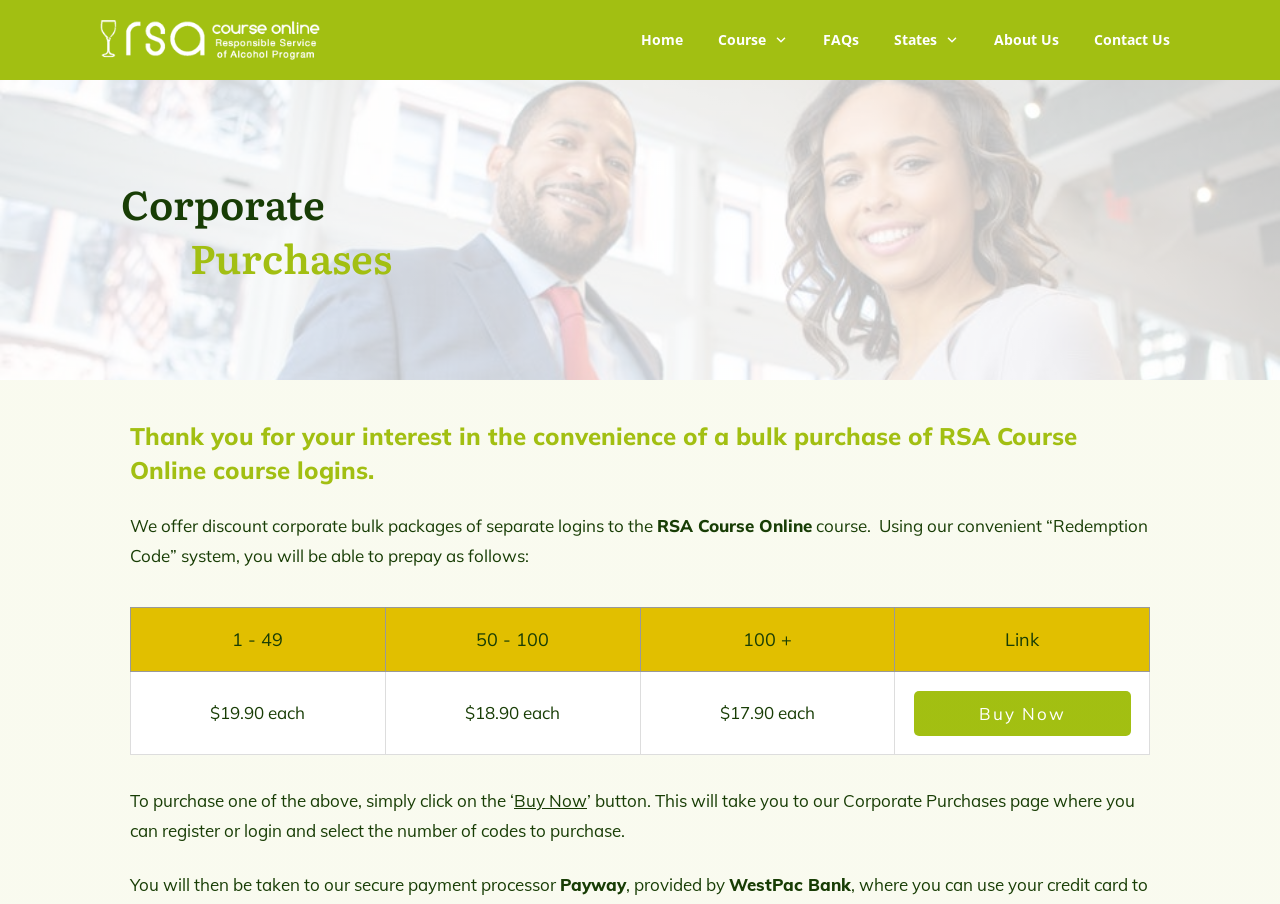Highlight the bounding box coordinates of the element you need to click to perform the following instruction: "Click the Contact Us link."

[0.855, 0.029, 0.914, 0.06]